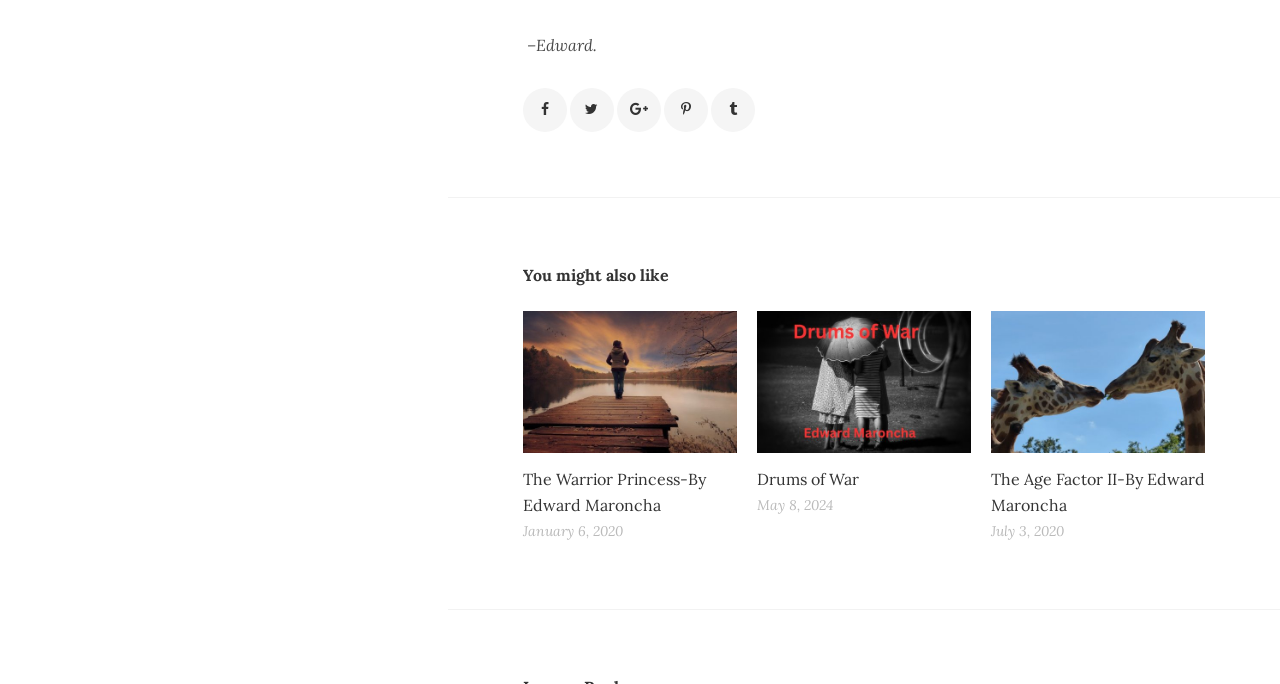Given the element description "title="Share on Google Plus"" in the screenshot, predict the bounding box coordinates of that UI element.

[0.482, 0.129, 0.516, 0.194]